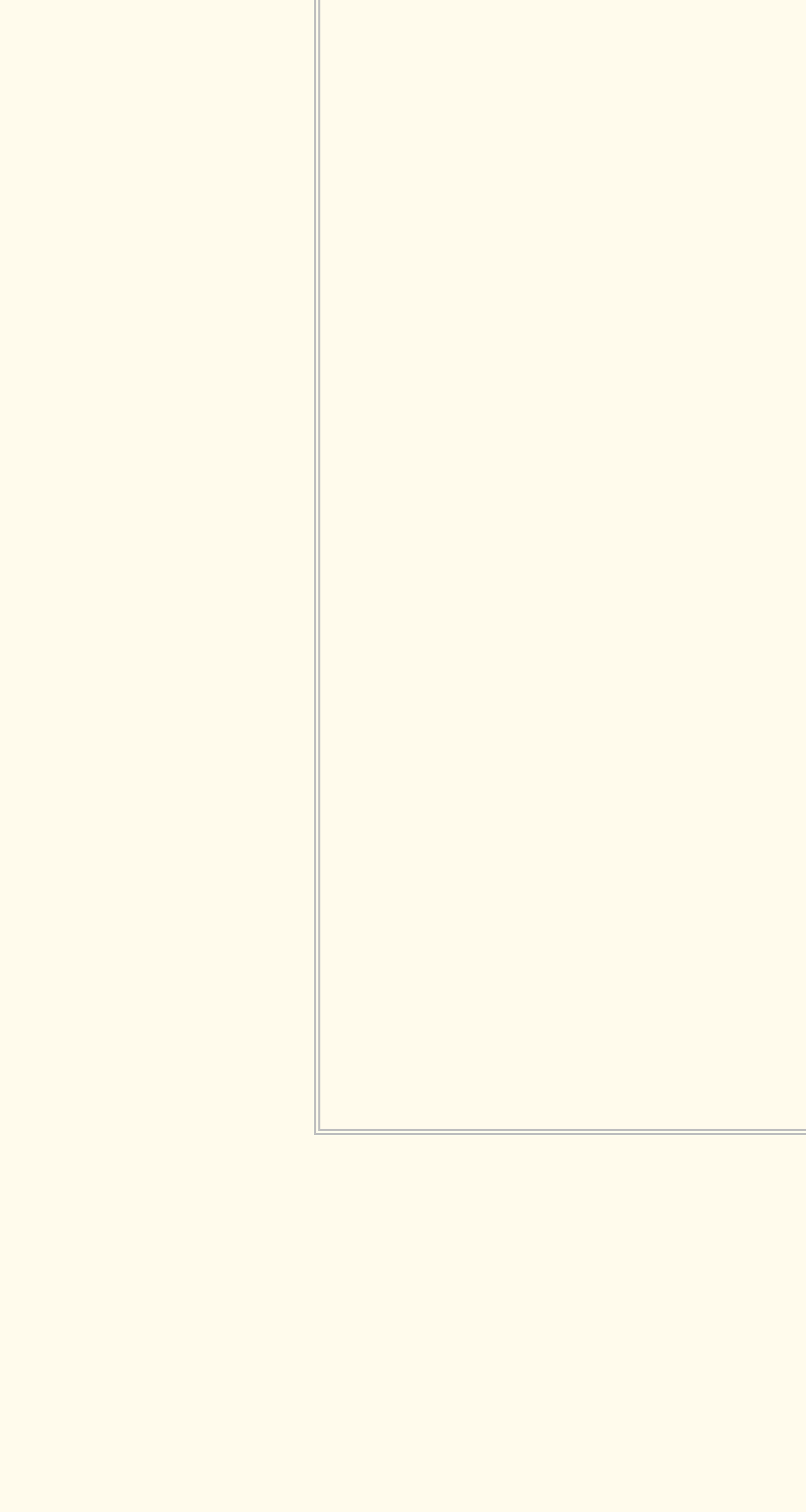Identify the bounding box coordinates of the region that needs to be clicked to carry out this instruction: "Go to Mealybug, Scale and Whitefly Biocontrol". Provide these coordinates as four float numbers ranging from 0 to 1, i.e., [left, top, right, bottom].

[0.39, 0.808, 0.989, 0.829]